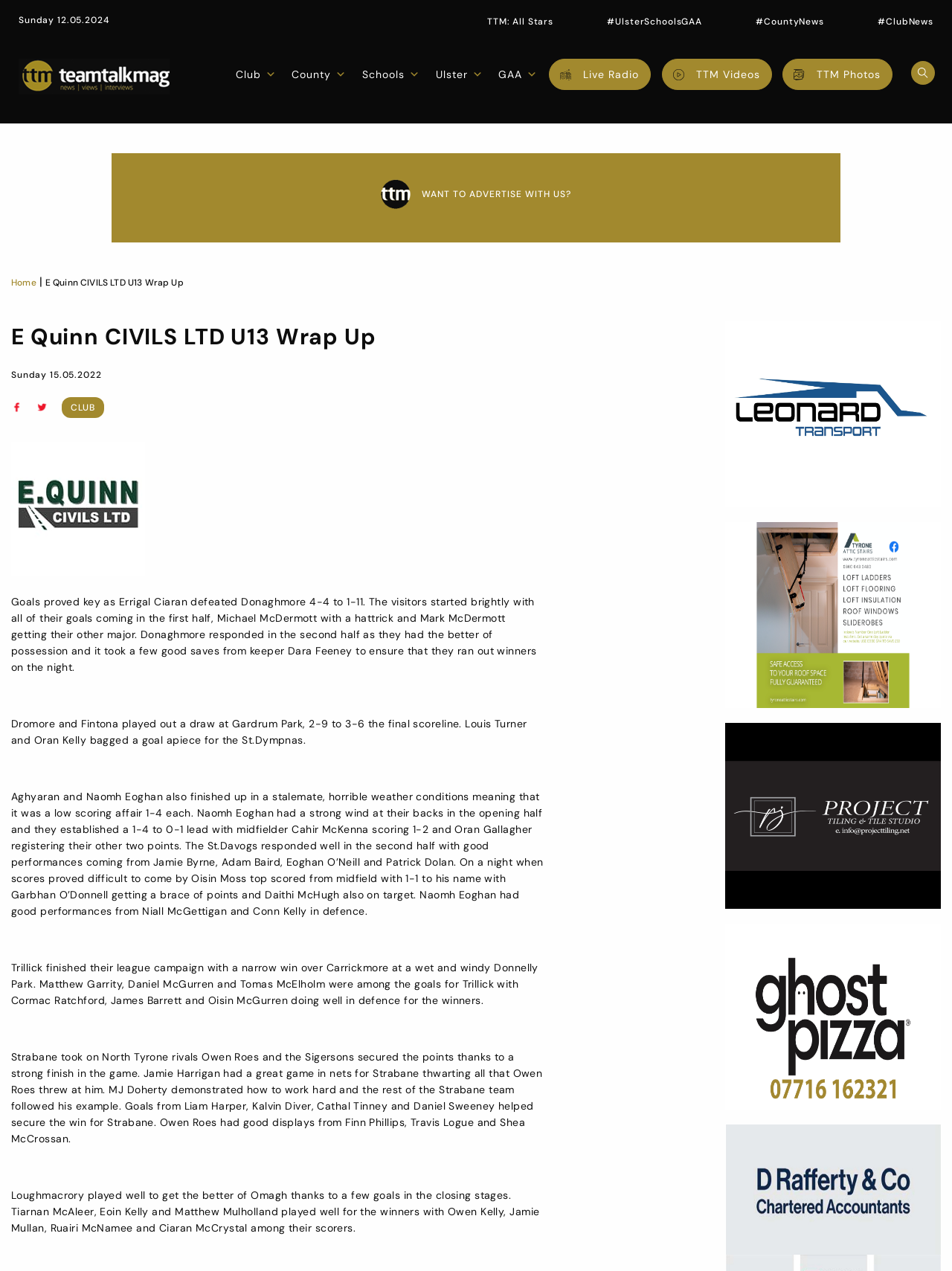Using the provided element description: "#UlsterSchoolsGAA", identify the bounding box coordinates. The coordinates should be four floats between 0 and 1 in the order [left, top, right, bottom].

[0.638, 0.012, 0.738, 0.022]